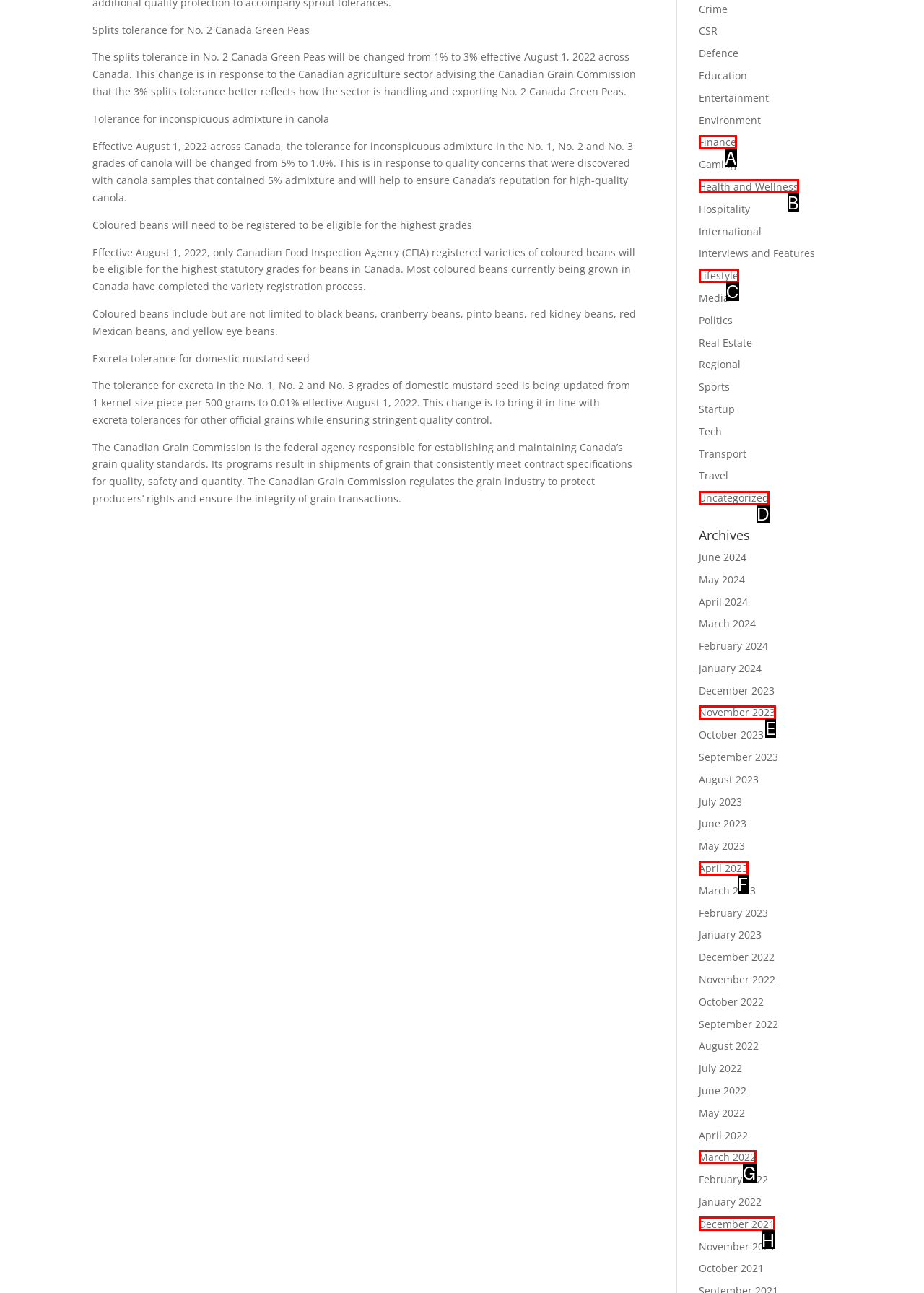From the provided options, pick the HTML element that matches the description: Health and Wellness. Respond with the letter corresponding to your choice.

B